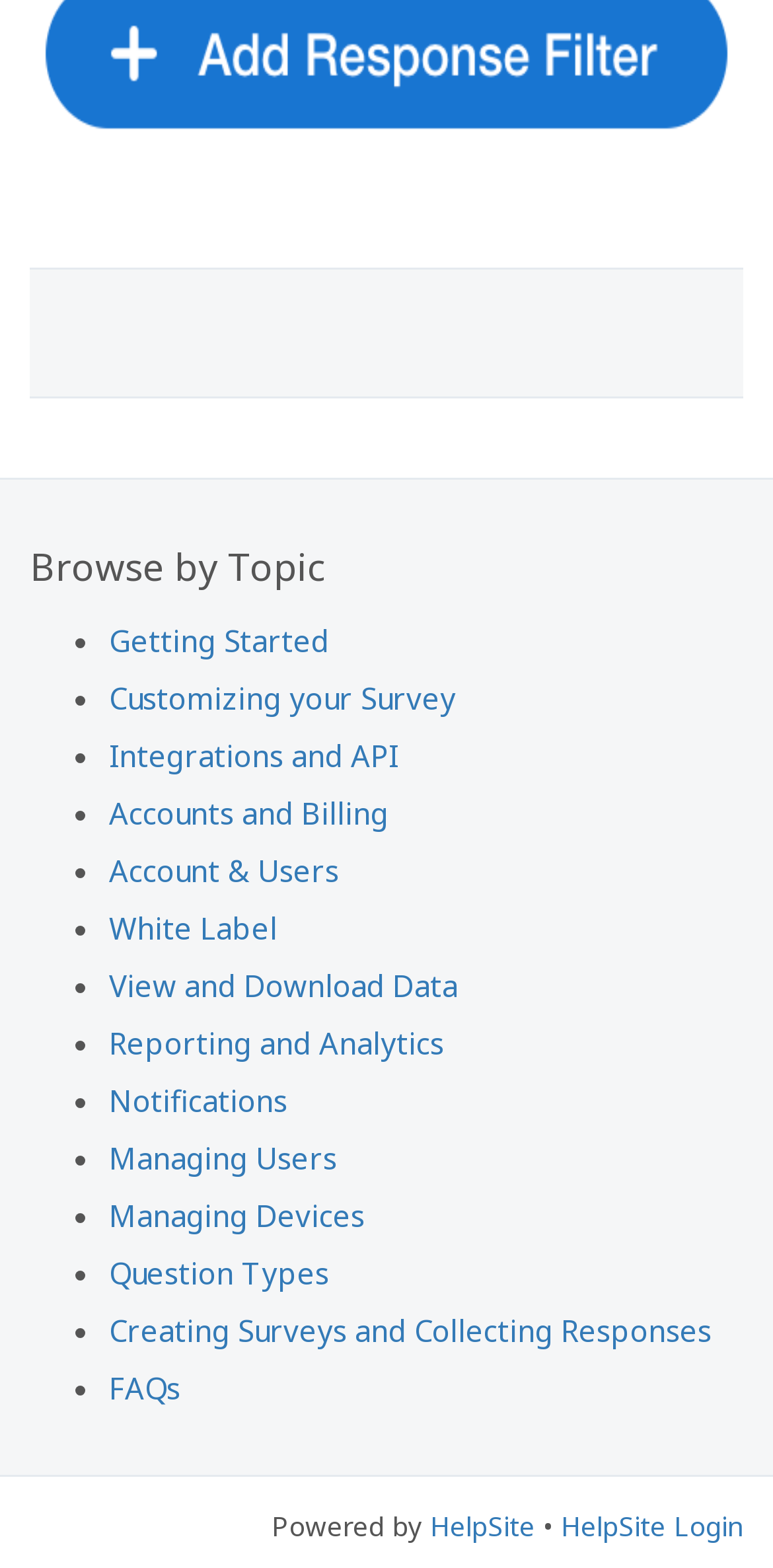How many list markers are there in the list? Analyze the screenshot and reply with just one word or a short phrase.

17